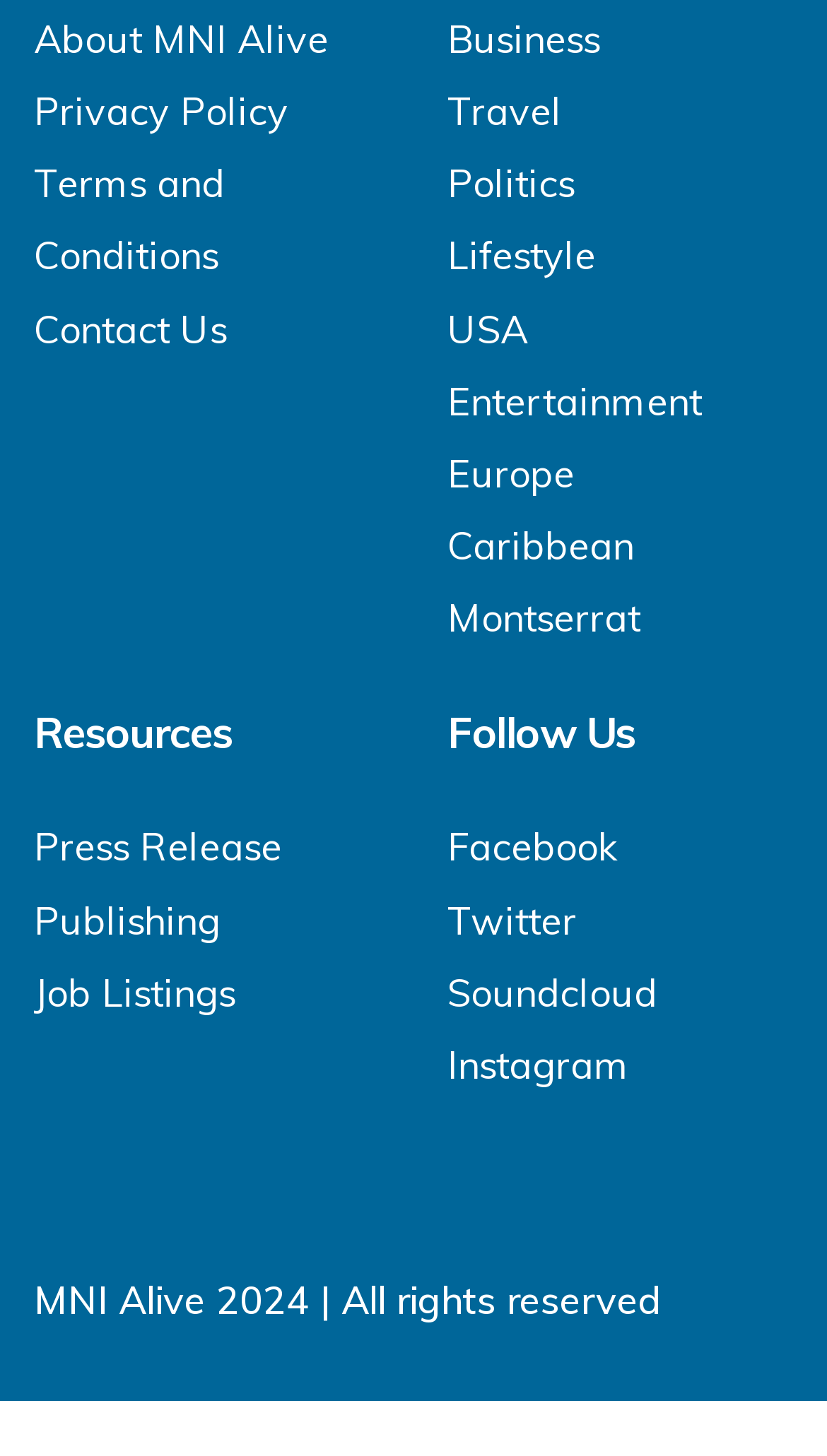Identify the bounding box coordinates necessary to click and complete the given instruction: "Read Privacy Policy".

[0.041, 0.06, 0.349, 0.093]